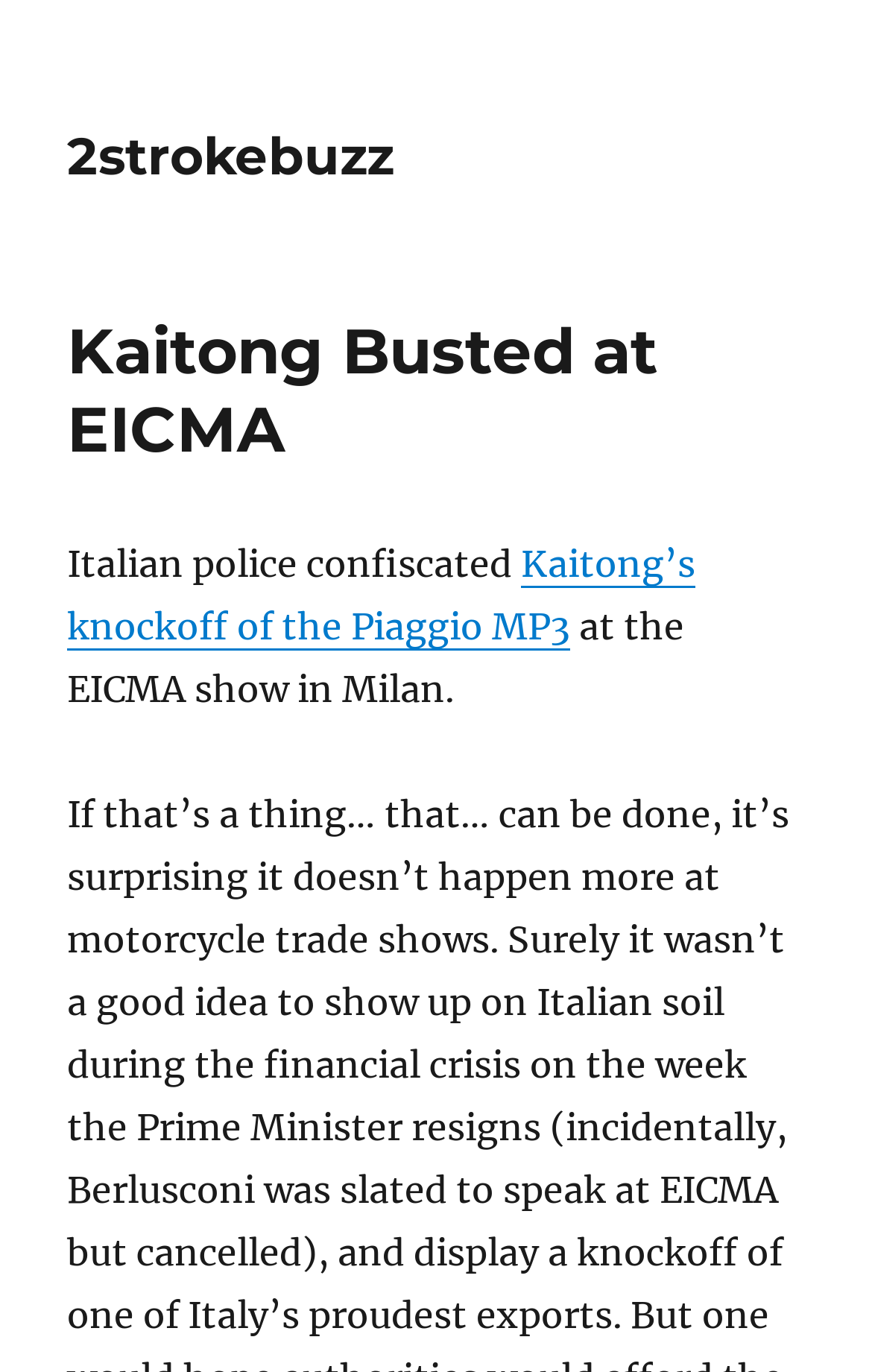Determine the webpage's heading and output its text content.

Kaitong Busted at EICMA